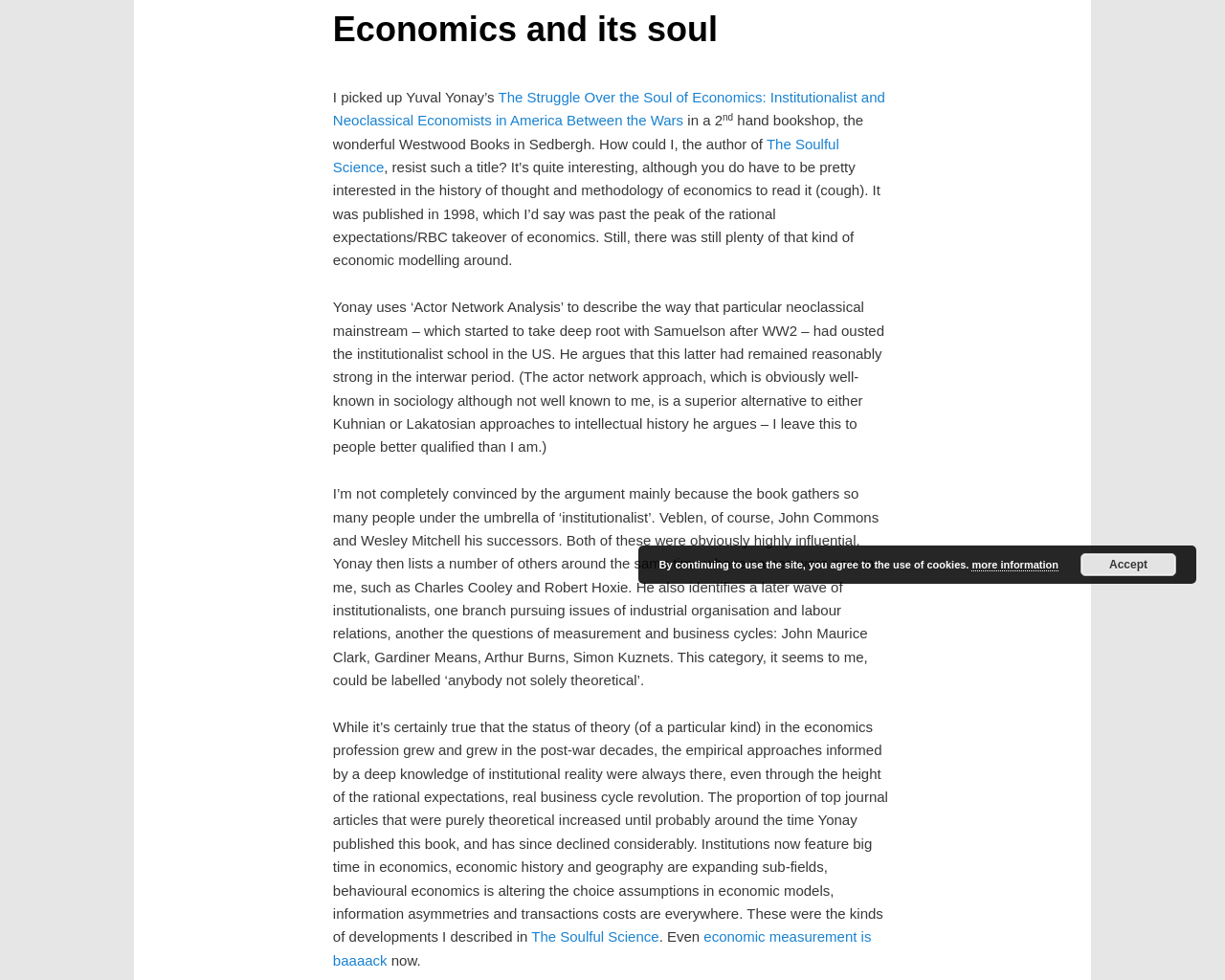Predict the bounding box coordinates for the UI element described as: "economic measurement is baaaack". The coordinates should be four float numbers between 0 and 1, presented as [left, top, right, bottom].

[0.272, 0.948, 0.711, 0.988]